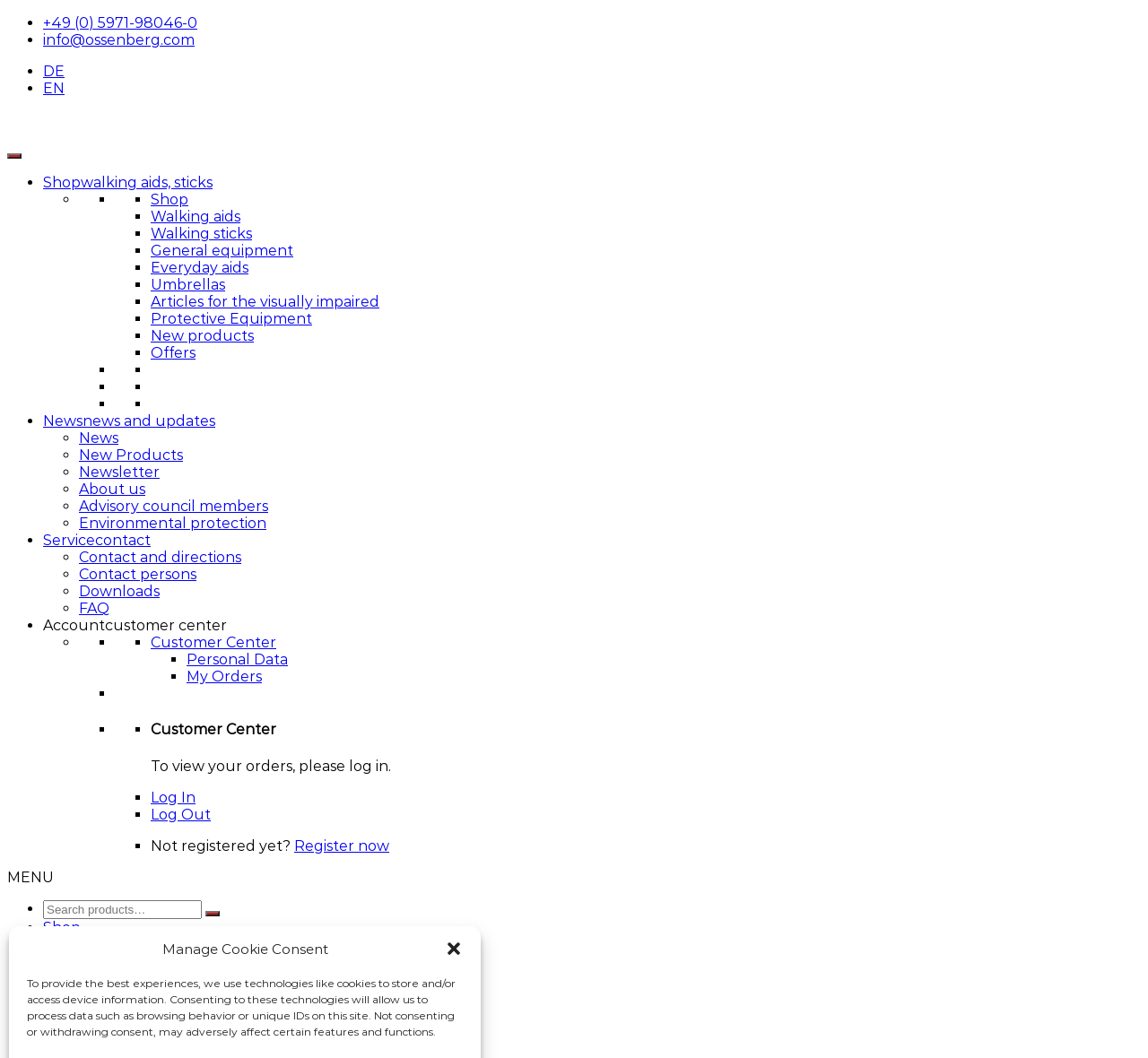What is the last item in the 'Service' menu?
Based on the screenshot, respond with a single word or phrase.

FAQ